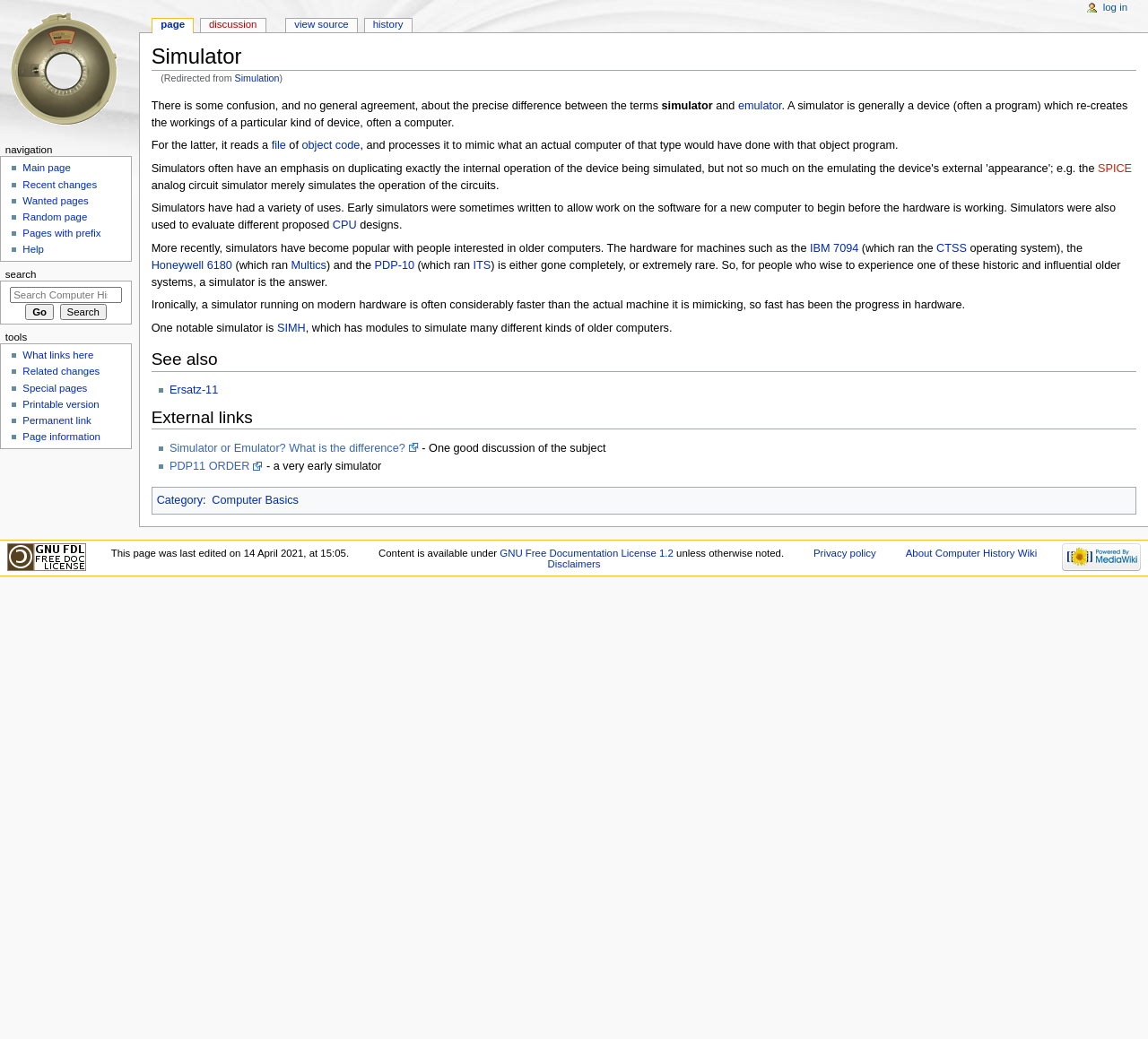Please provide the bounding box coordinates for the element that needs to be clicked to perform the instruction: "Visit the main page". The coordinates must consist of four float numbers between 0 and 1, formatted as [left, top, right, bottom].

[0.0, 0.0, 0.121, 0.134]